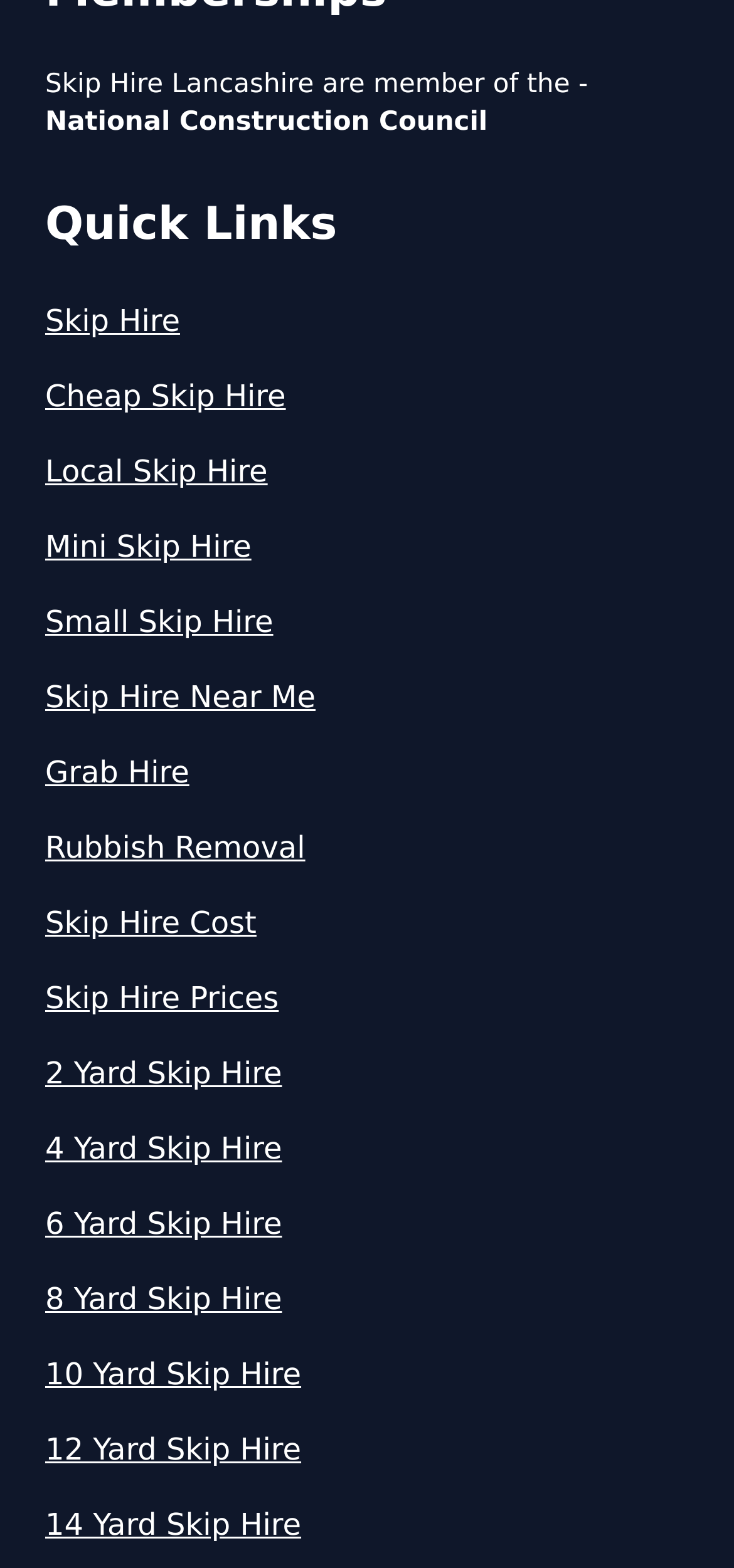What is the purpose of the webpage?
Give a detailed explanation using the information visible in the image.

I analyzed the content of the webpage and found that it provides links to various skip hire services, including different types and locations, suggesting that the purpose of the webpage is to provide information and access to skip hire services.